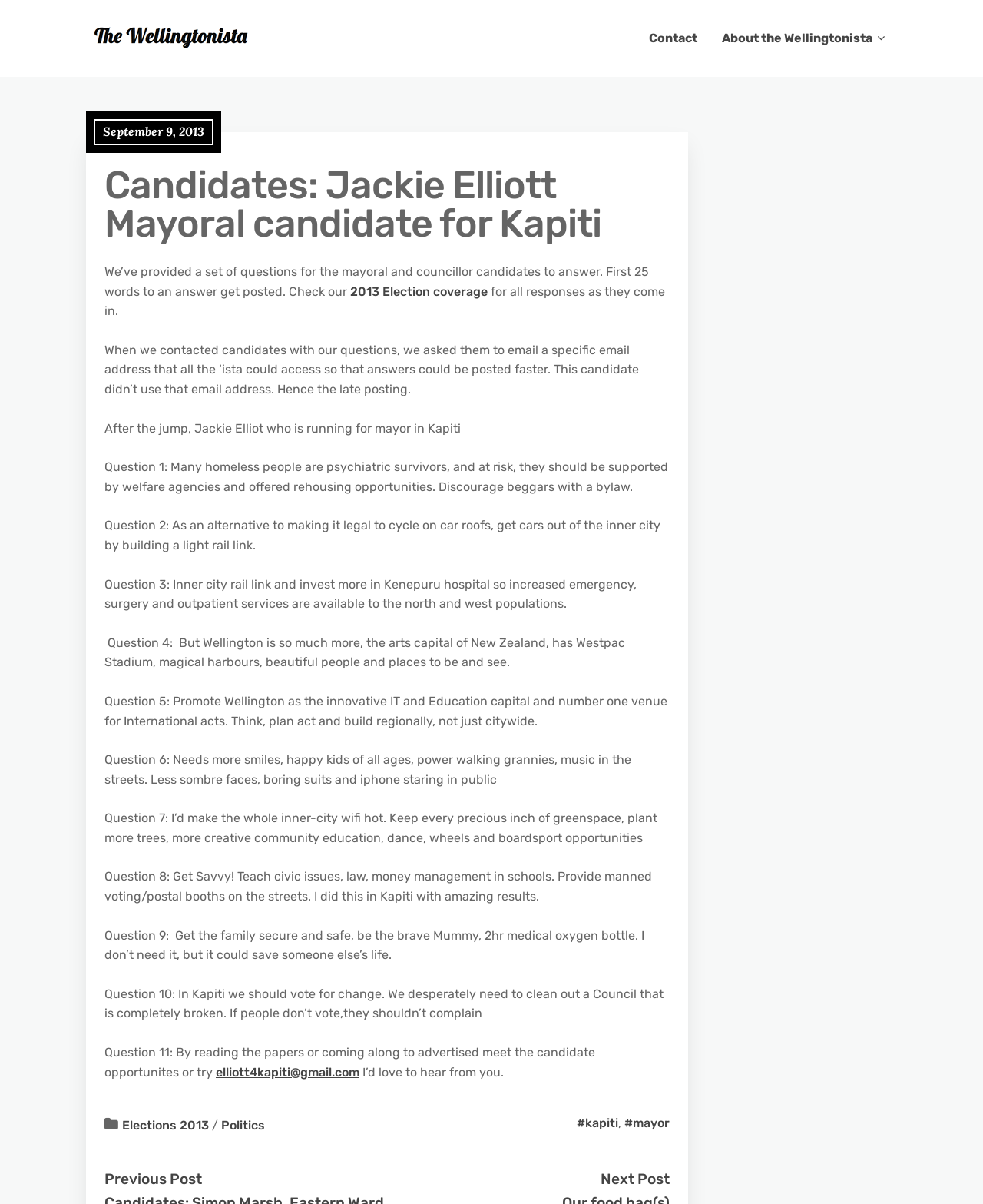Please identify the bounding box coordinates of the element on the webpage that should be clicked to follow this instruction: "Visit the '2013 Election coverage' page". The bounding box coordinates should be given as four float numbers between 0 and 1, formatted as [left, top, right, bottom].

[0.356, 0.236, 0.496, 0.248]